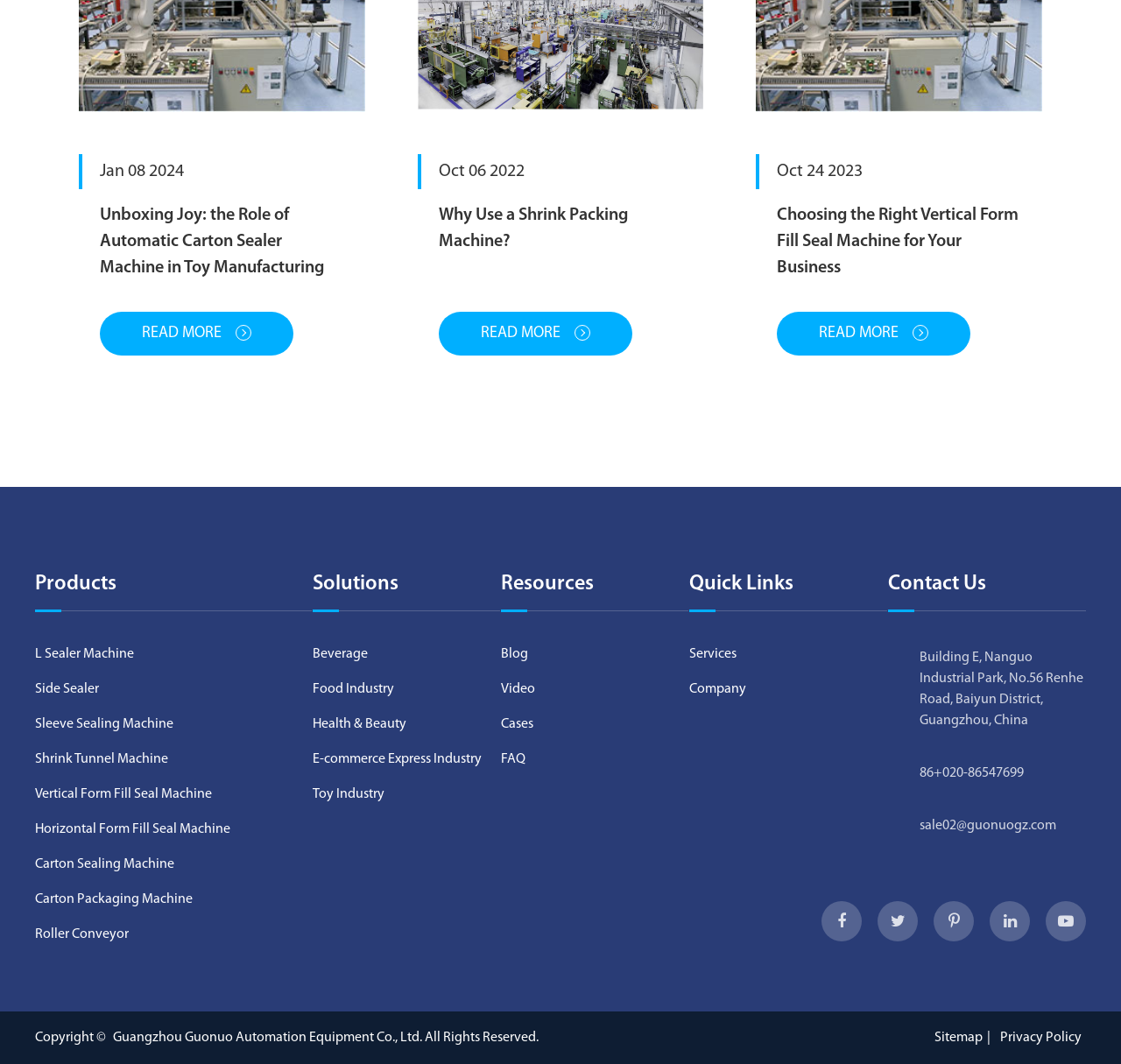Please provide the bounding box coordinates for the element that needs to be clicked to perform the instruction: "Read more about Unboxing Joy: the Role of Automatic Carton Sealer Machine in Toy Manufacturing". The coordinates must consist of four float numbers between 0 and 1, formatted as [left, top, right, bottom].

[0.089, 0.293, 0.262, 0.334]